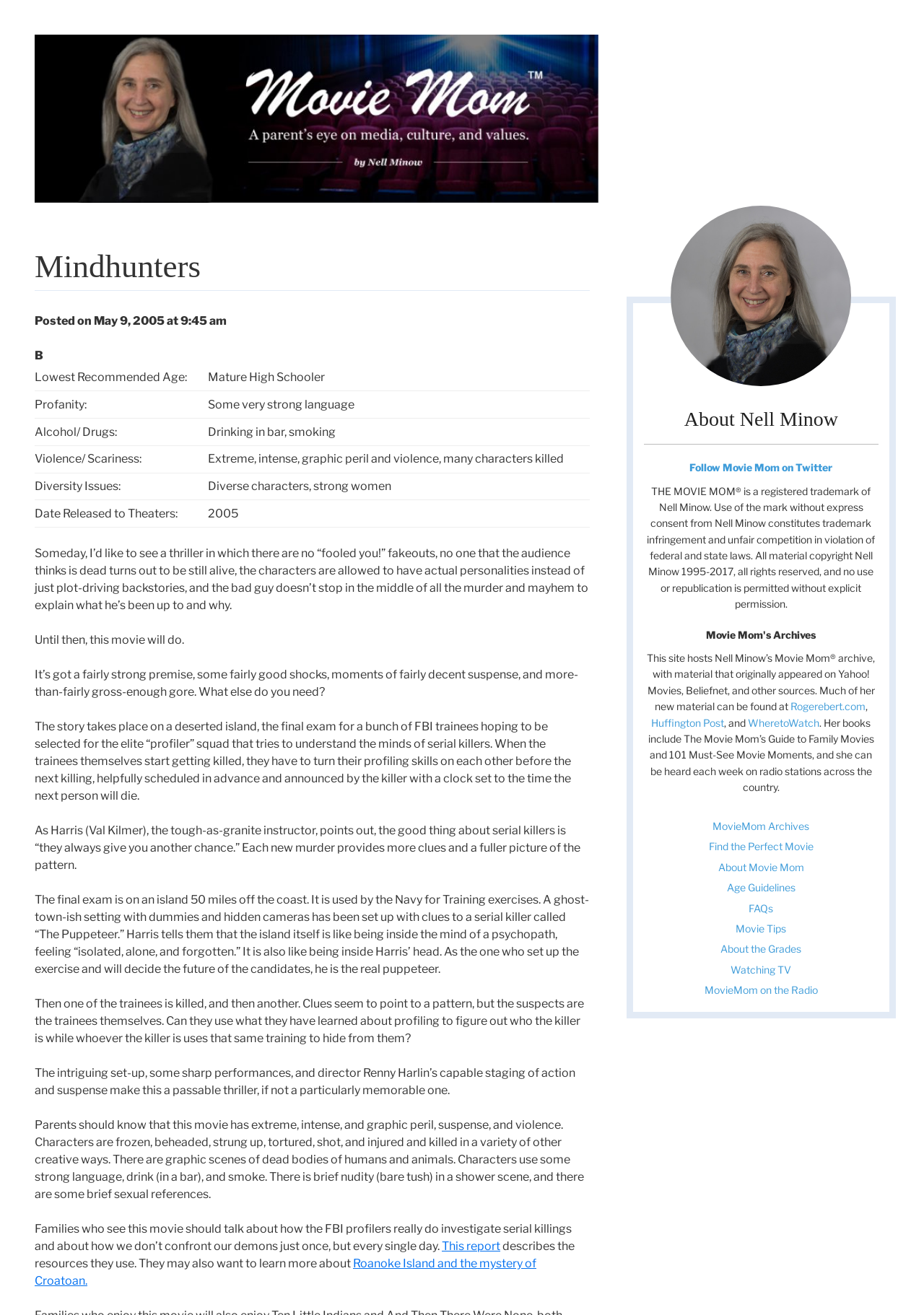Identify the bounding box of the HTML element described here: "Possible Causes Behind Financial Difficulties". Provide the coordinates as four float numbers between 0 and 1: [left, top, right, bottom].

None